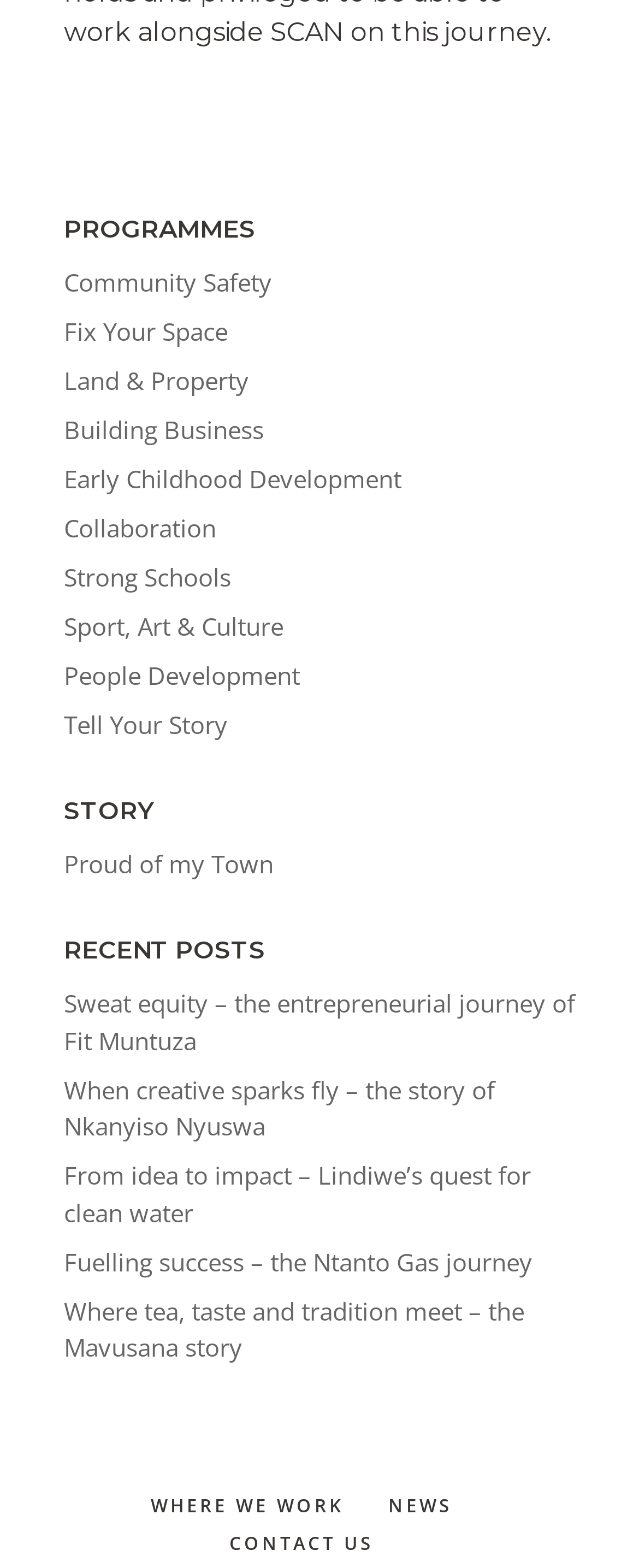Please identify the bounding box coordinates of the region to click in order to complete the given instruction: "Learn about the history of the Brazilian-American Chamber of Commerce". The coordinates should be four float numbers between 0 and 1, i.e., [left, top, right, bottom].

None